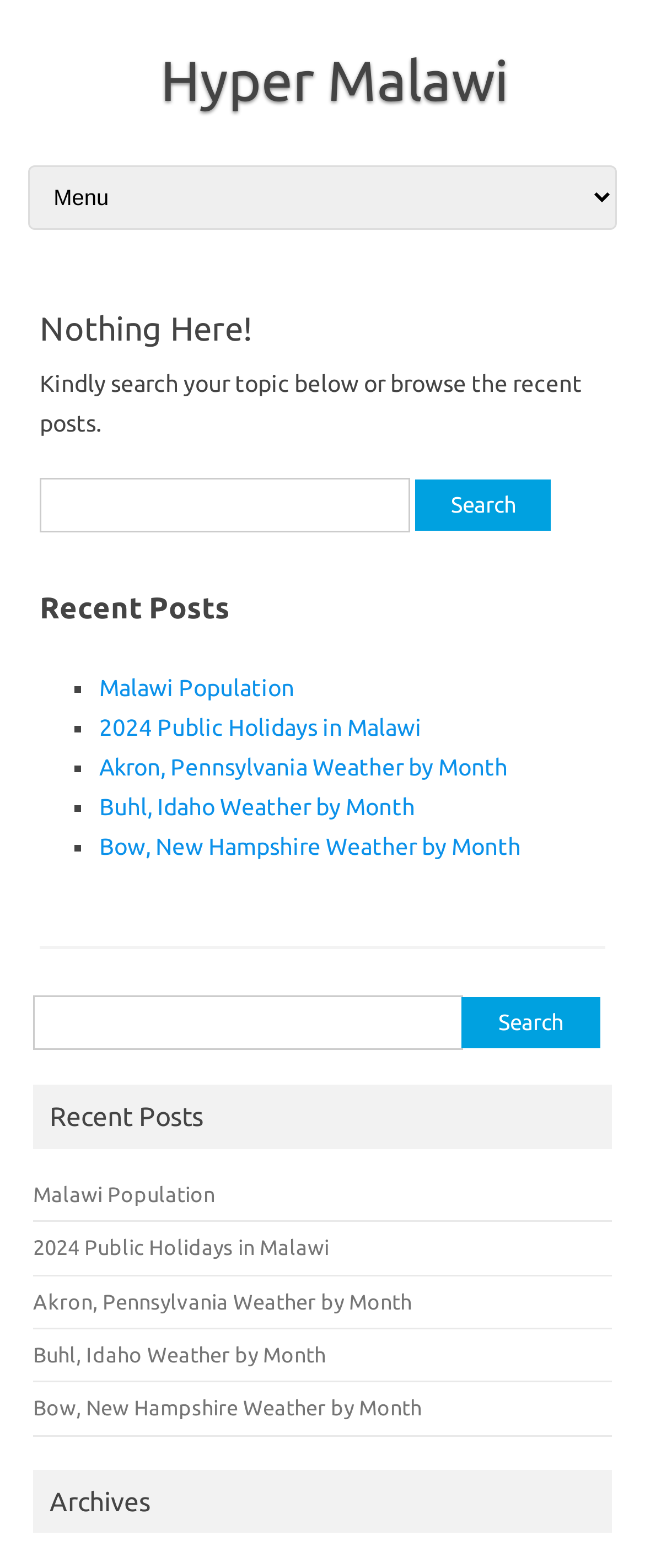Provide an in-depth caption for the webpage.

The webpage is a "Page not found" page from Hyper Malawi. At the top, there is a link to "Hyper Malawi" and a "Skip to content" link. Below these links, there is a combobox that allows users to select an option.

The main content of the page is divided into two sections. The first section has a heading "Nothing Here!" and a paragraph of text that suggests searching for a topic or browsing recent posts. Below this, there is a search bar with a label "Search for:" and a "Search" button.

The second section is a list of recent posts, with a heading "Recent Posts". The list consists of five links to different articles, including "Malawi Population", "2024 Public Holidays in Malawi", "Akron, Pennsylvania Weather by Month", "Buhl, Idaho Weather by Month", and "Bow, New Hampshire Weather by Month". Each link is preceded by a list marker "■".

At the bottom of the page, there is another search bar with a label "Search for:" and a "Search" button. Below this, there is a list of links to the same recent posts as above, without the list markers. Finally, there is a text "Archives" at the very bottom of the page.